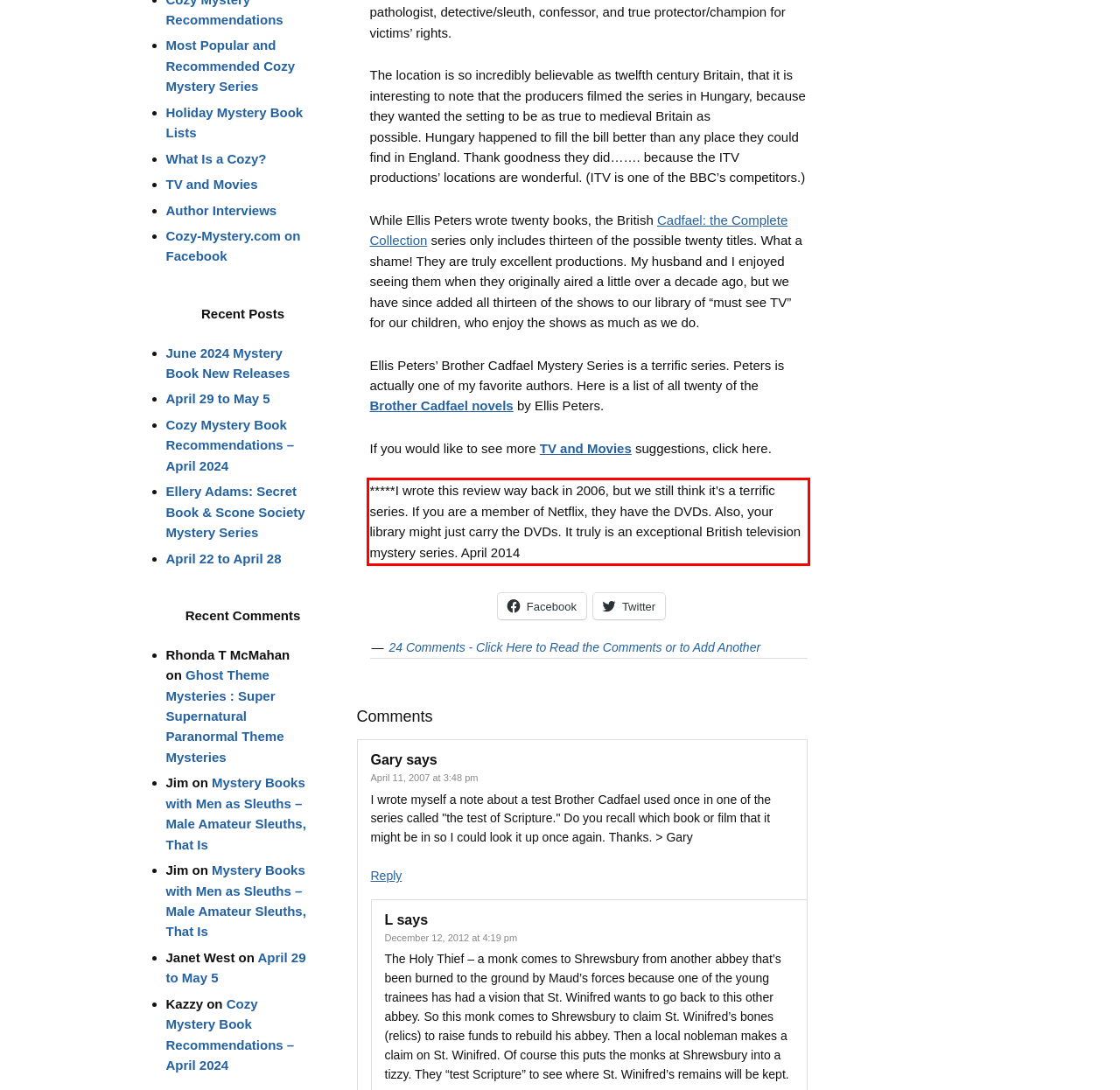Using the provided webpage screenshot, identify and read the text within the red rectangle bounding box.

*****I wrote this review way back in 2006, but we still think it’s a terrific series. If you are a member of Netflix, they have the DVDs. Also, your library might just carry the DVDs. It truly is an exceptional British television mystery series. April 2014